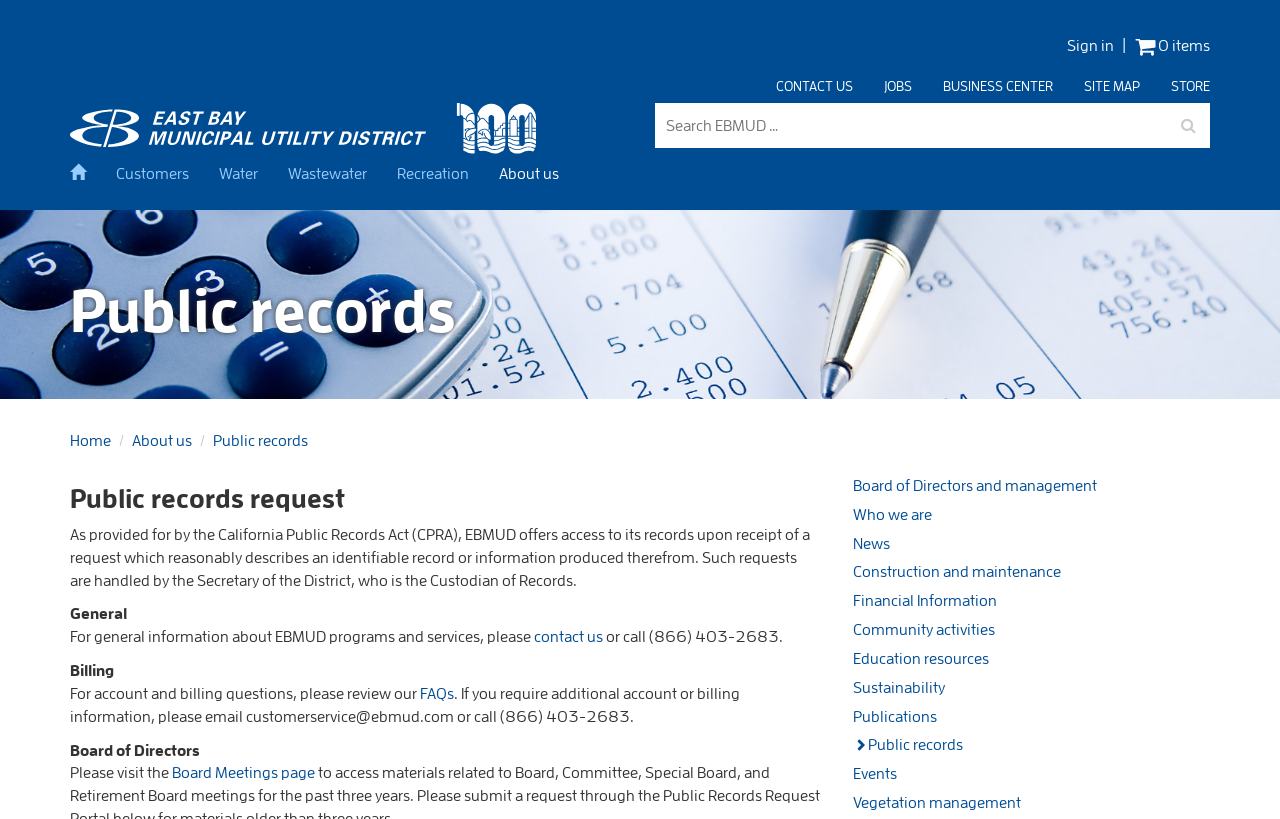Locate the bounding box coordinates of the clickable area needed to fulfill the instruction: "Contact us".

[0.595, 0.068, 0.677, 0.141]